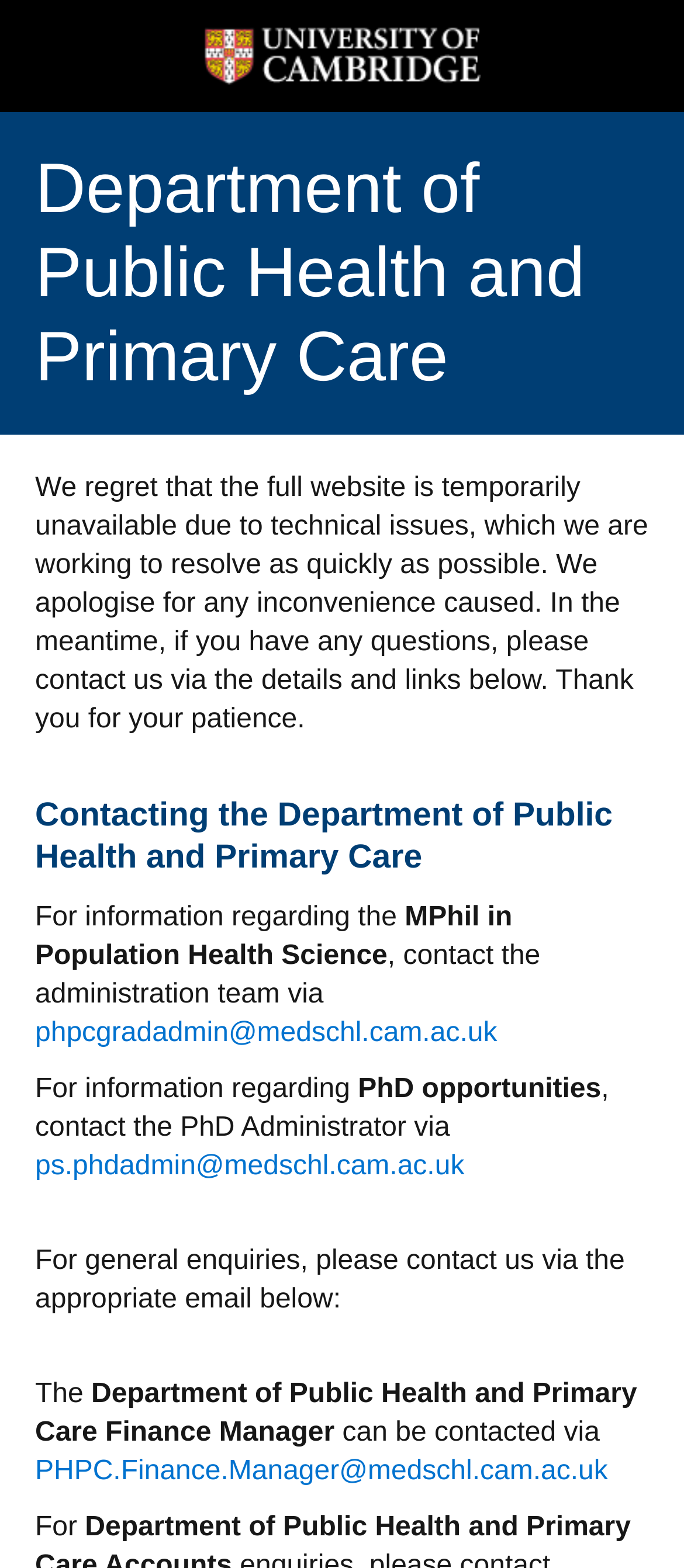Find the bounding box of the UI element described as follows: "phpcgradadmin@medschl.cam.ac.uk".

[0.051, 0.65, 0.727, 0.669]